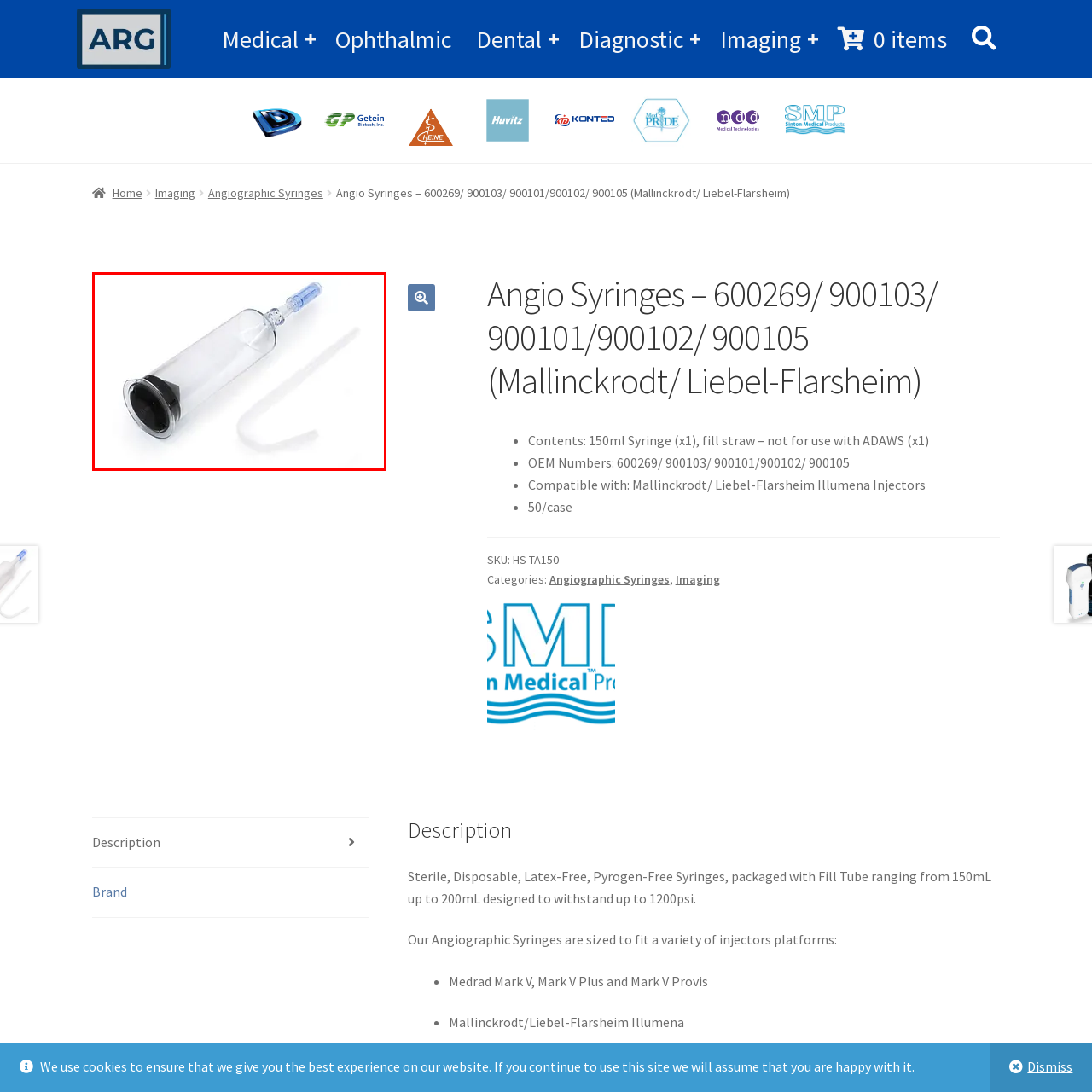What type of radiology is this syringe commonly used in?
Please examine the image within the red bounding box and provide a comprehensive answer based on the visual details you observe.

The caption highlights the syringe's importance in various imaging contexts, particularly in cardiovascular and interventional radiology, making it a crucial tool for medical professionals working in these fields.